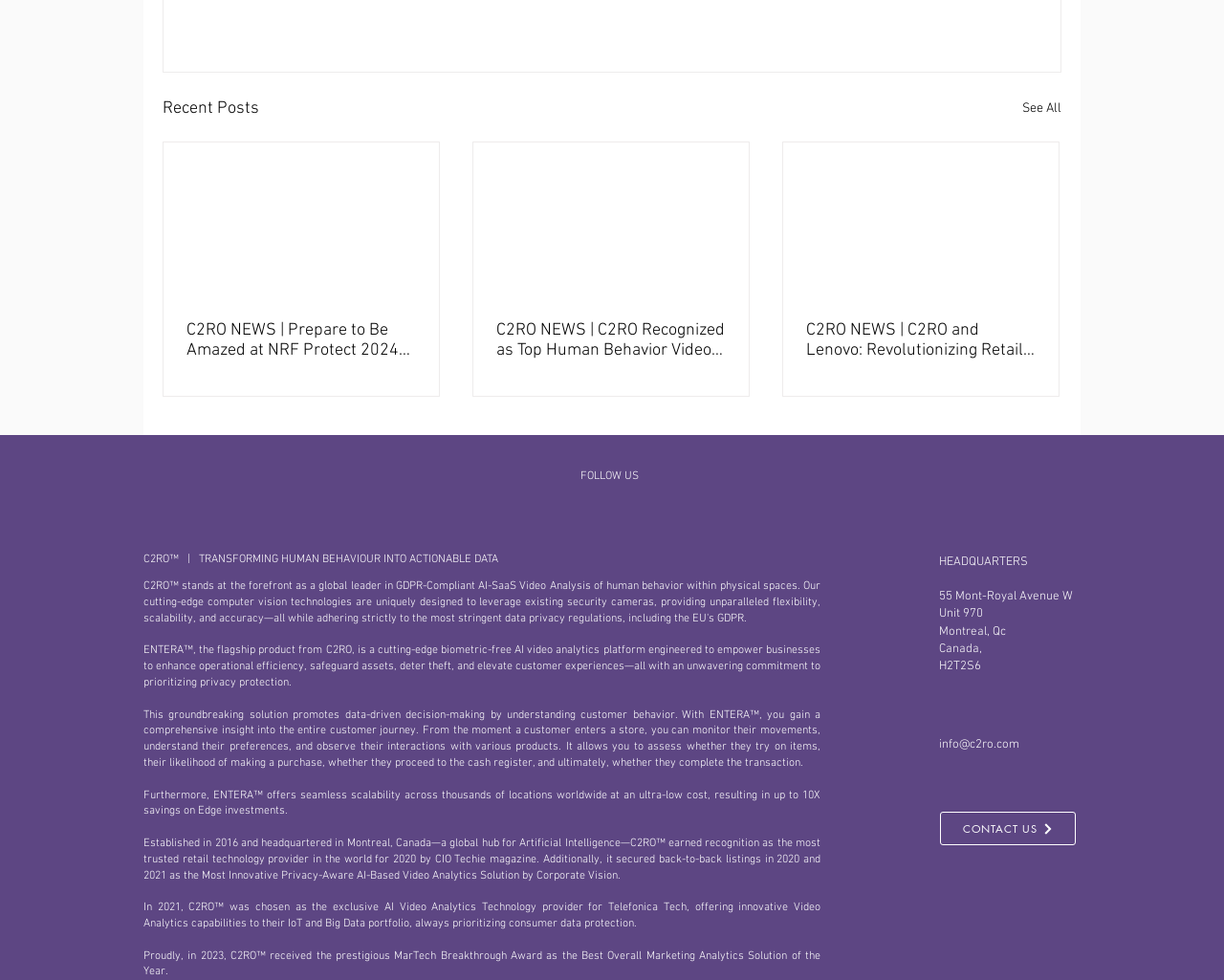Specify the bounding box coordinates of the element's region that should be clicked to achieve the following instruction: "Follow C2RO on LinkedIn". The bounding box coordinates consist of four float numbers between 0 and 1, in the format [left, top, right, bottom].

[0.474, 0.517, 0.493, 0.54]